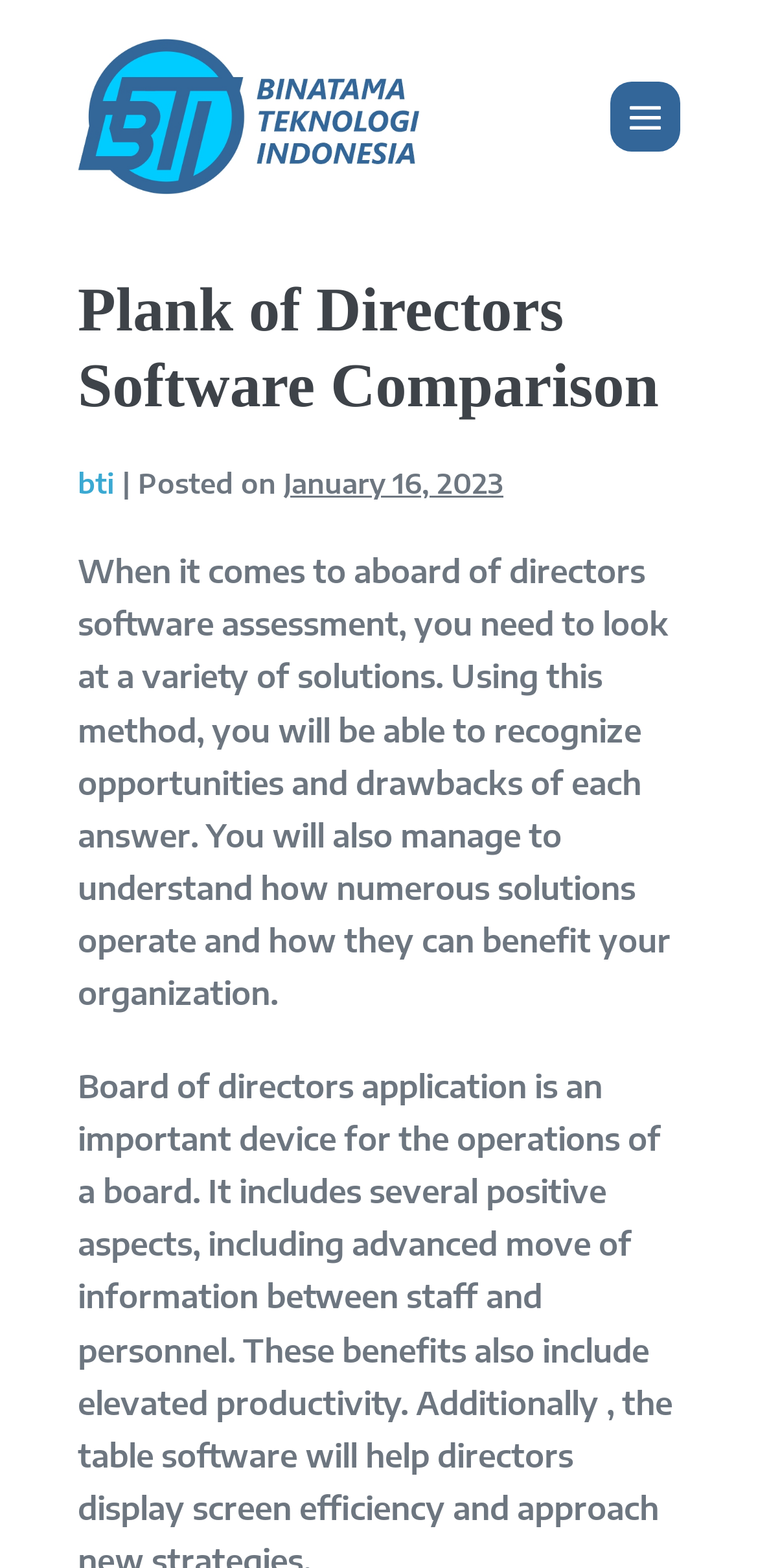Look at the image and write a detailed answer to the question: 
What is the main content of the webpage about?

The main content of the webpage is about comparing different software solutions for the board of directors, as explained in the text below the heading, which mentions recognizing opportunities and drawbacks of each solution.